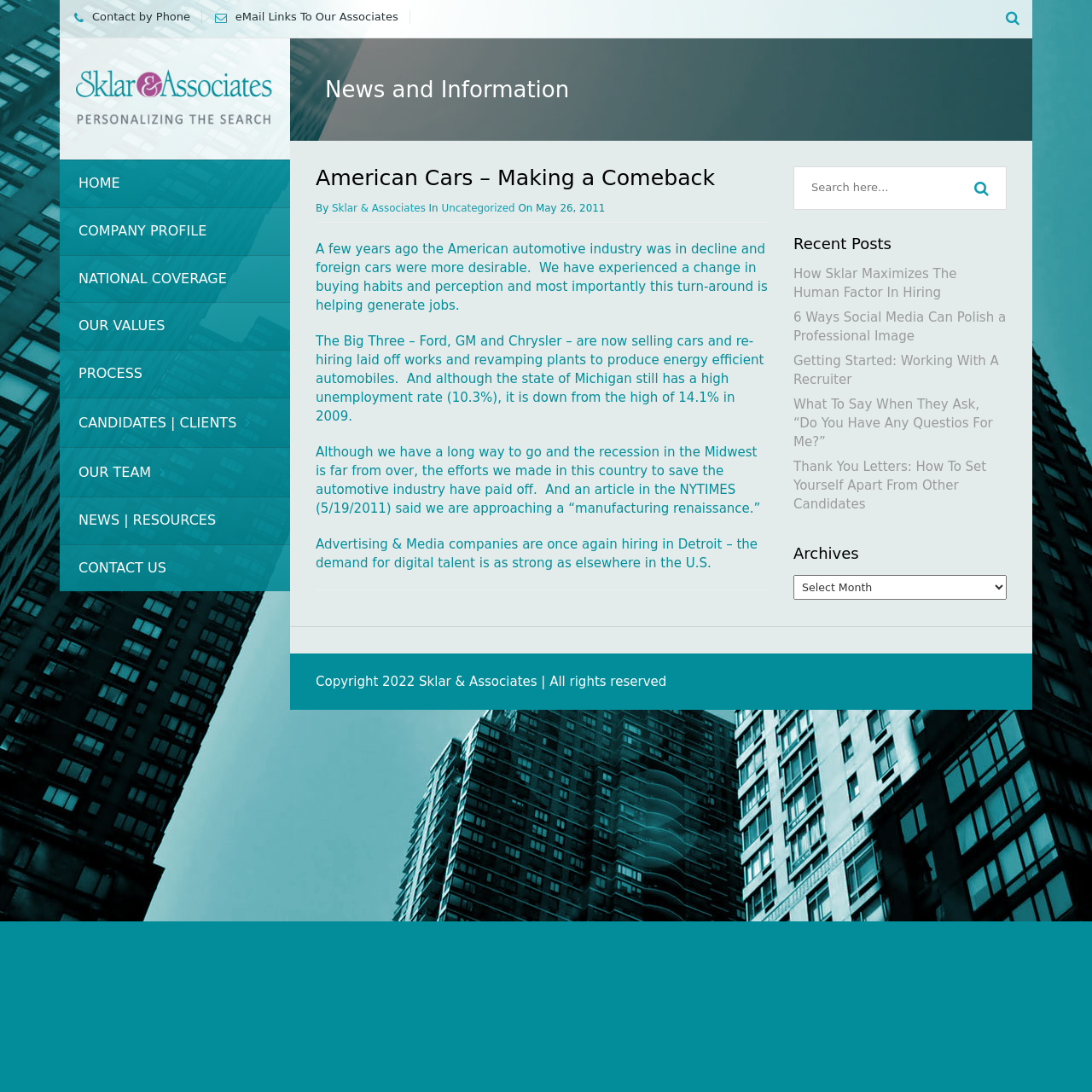Could you highlight the region that needs to be clicked to execute the instruction: "Read American Cars – Making a Comeback article"?

[0.289, 0.152, 0.703, 0.174]